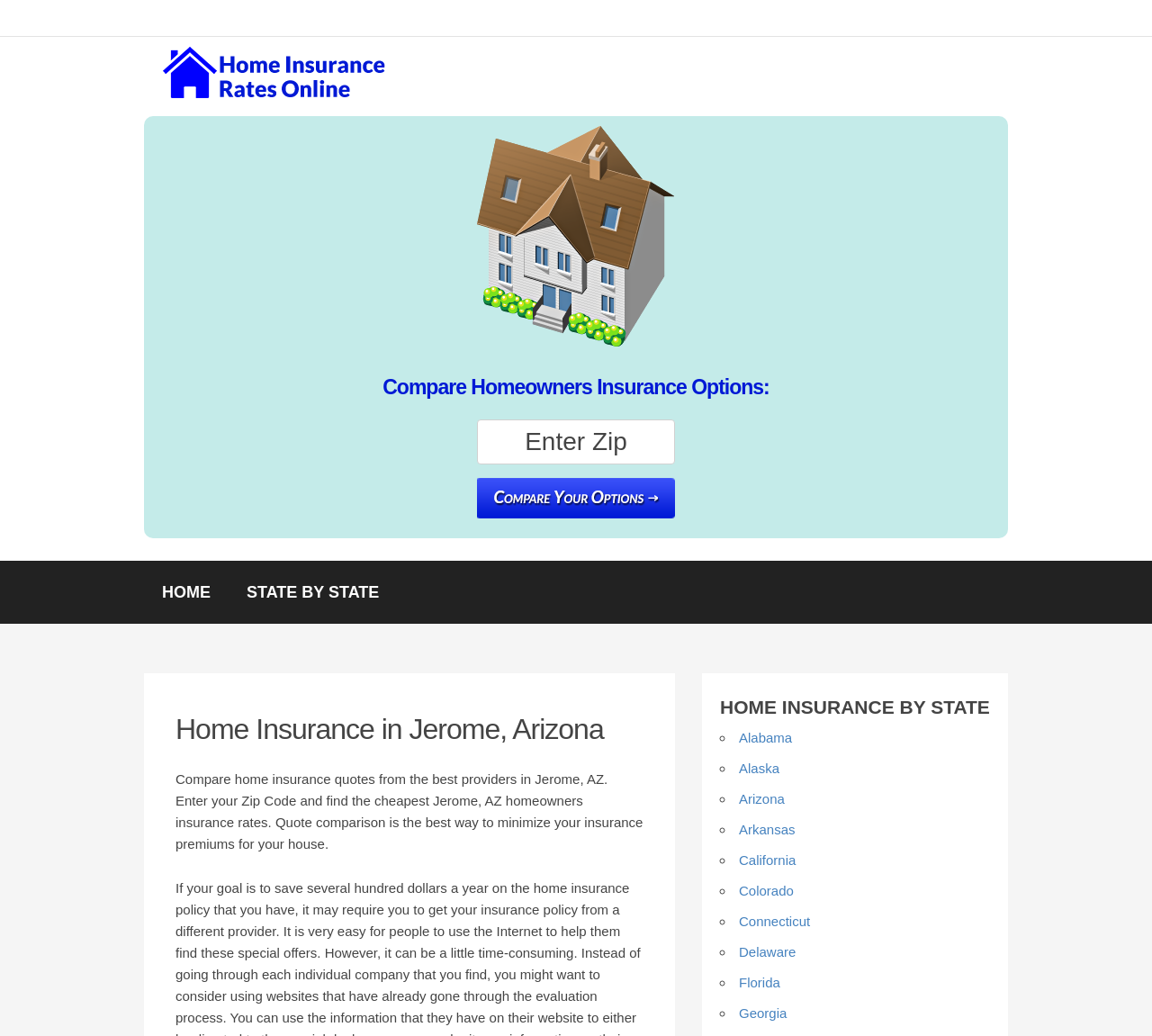Examine the screenshot and answer the question in as much detail as possible: How can users compare home insurance quotes?

The presence of a textbox with the label 'Enter Zip' and a submit button suggests that users can compare home insurance quotes by entering their zip code and submitting the form.